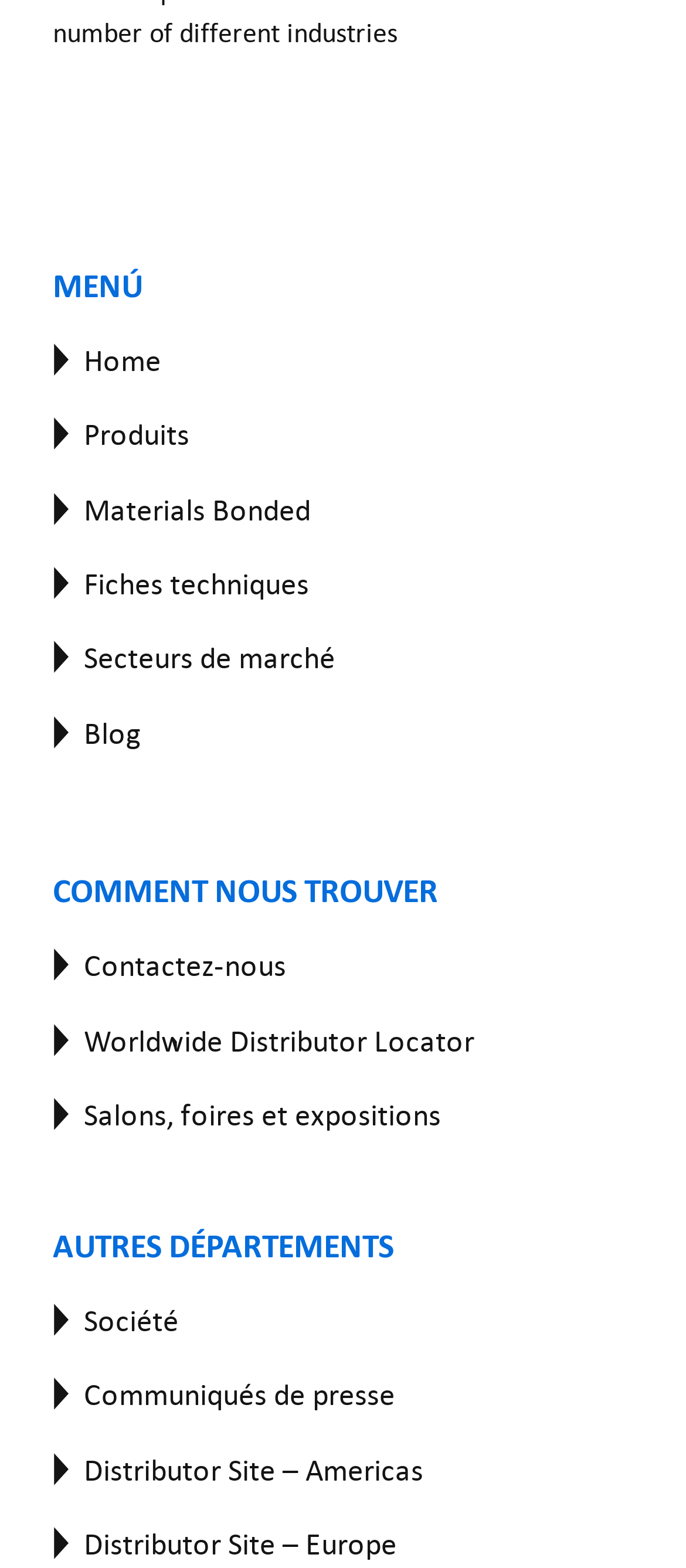Provide your answer to the question using just one word or phrase: How many links are in the 'AUTRES DÉPARTEMENTS' section?

4